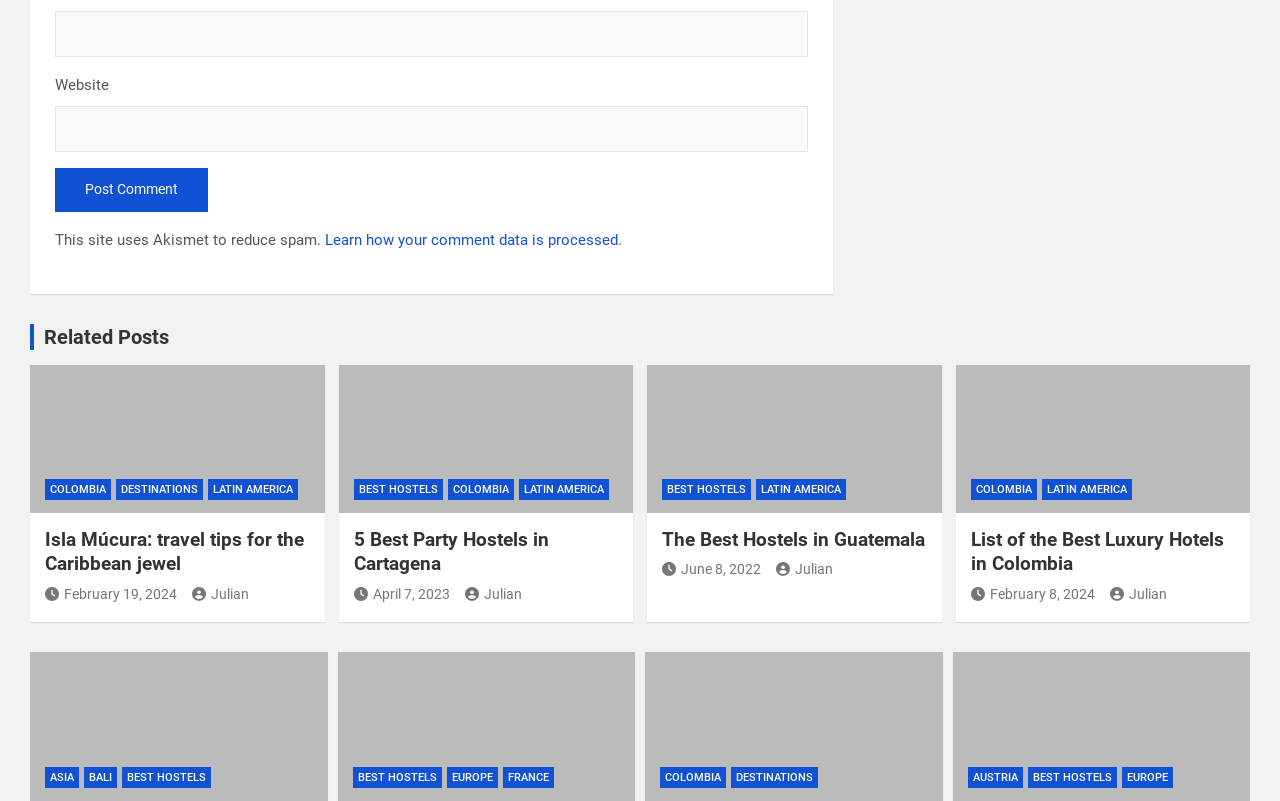Please identify the bounding box coordinates for the region that you need to click to follow this instruction: "View related posts".

[0.023, 0.405, 0.977, 0.437]